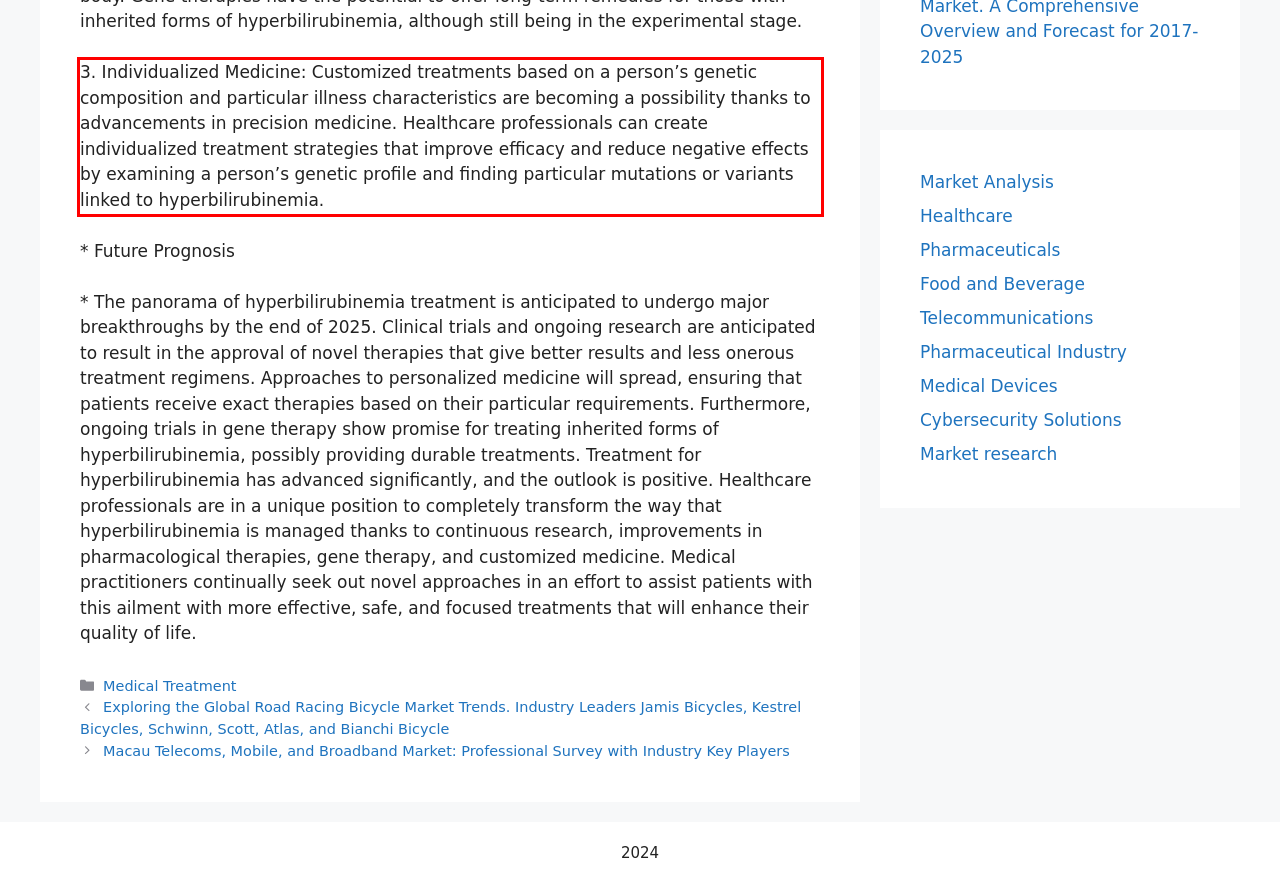In the given screenshot, locate the red bounding box and extract the text content from within it.

3. Individualized Medicine: Customized treatments based on a person’s genetic composition and particular illness characteristics are becoming a possibility thanks to advancements in precision medicine. Healthcare professionals can create individualized treatment strategies that improve efficacy and reduce negative effects by examining a person’s genetic profile and finding particular mutations or variants linked to hyperbilirubinemia.